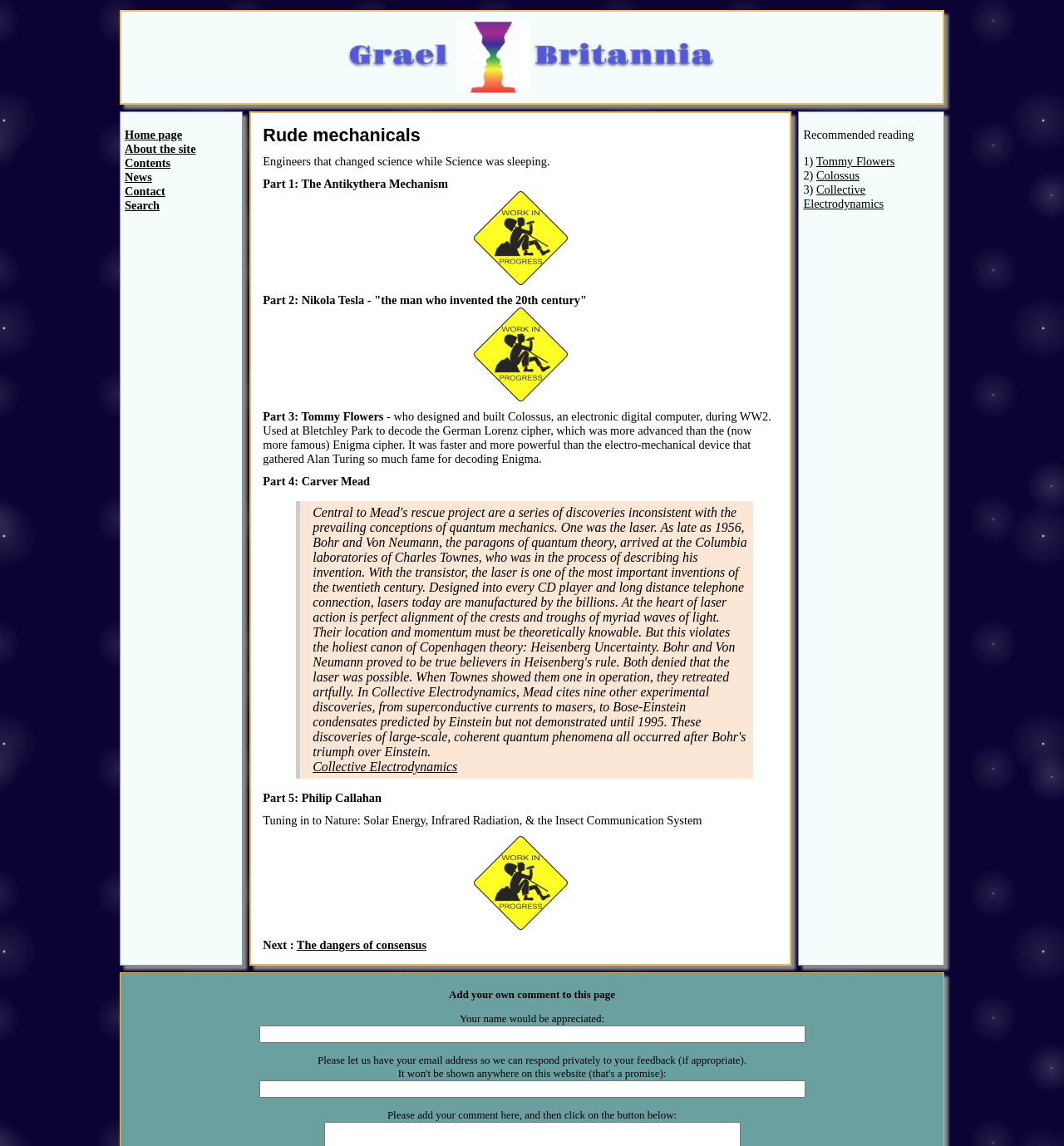Please specify the bounding box coordinates of the element that should be clicked to execute the given instruction: 'Go to the 'Home page''. Ensure the coordinates are four float numbers between 0 and 1, expressed as [left, top, right, bottom].

[0.117, 0.112, 0.171, 0.124]